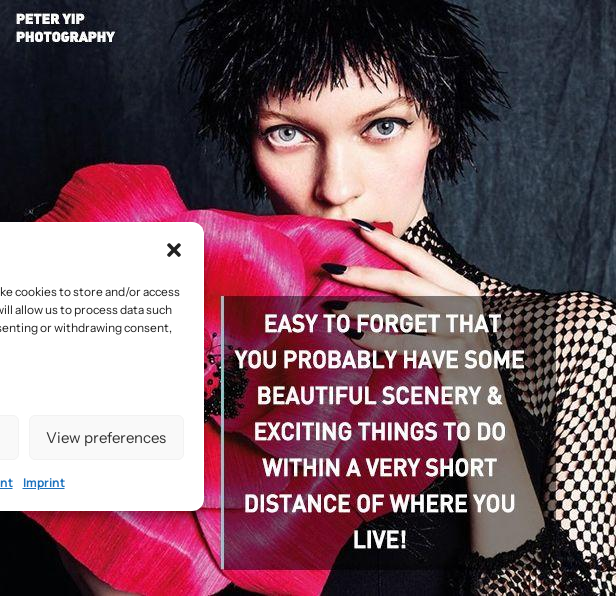Describe all the elements in the image with great detail.

The image features a striking portrait of a model, with a vibrant pink flower positioned prominently against her body. The model has a bold, short, black hairstyle and an engaging expression. Overlaying the image is a quote emphasizing the importance of exploring beautiful scenery and exciting activities available locally, encouraging viewers to appreciate their surroundings. This visual is presented in the context of summer adventures, highlighting the theme of making the most of the seasonal opportunities for enjoyment and exploration. The photograph is credited to Peter Yip Photography, adding a professional touch to the overall aesthetic.